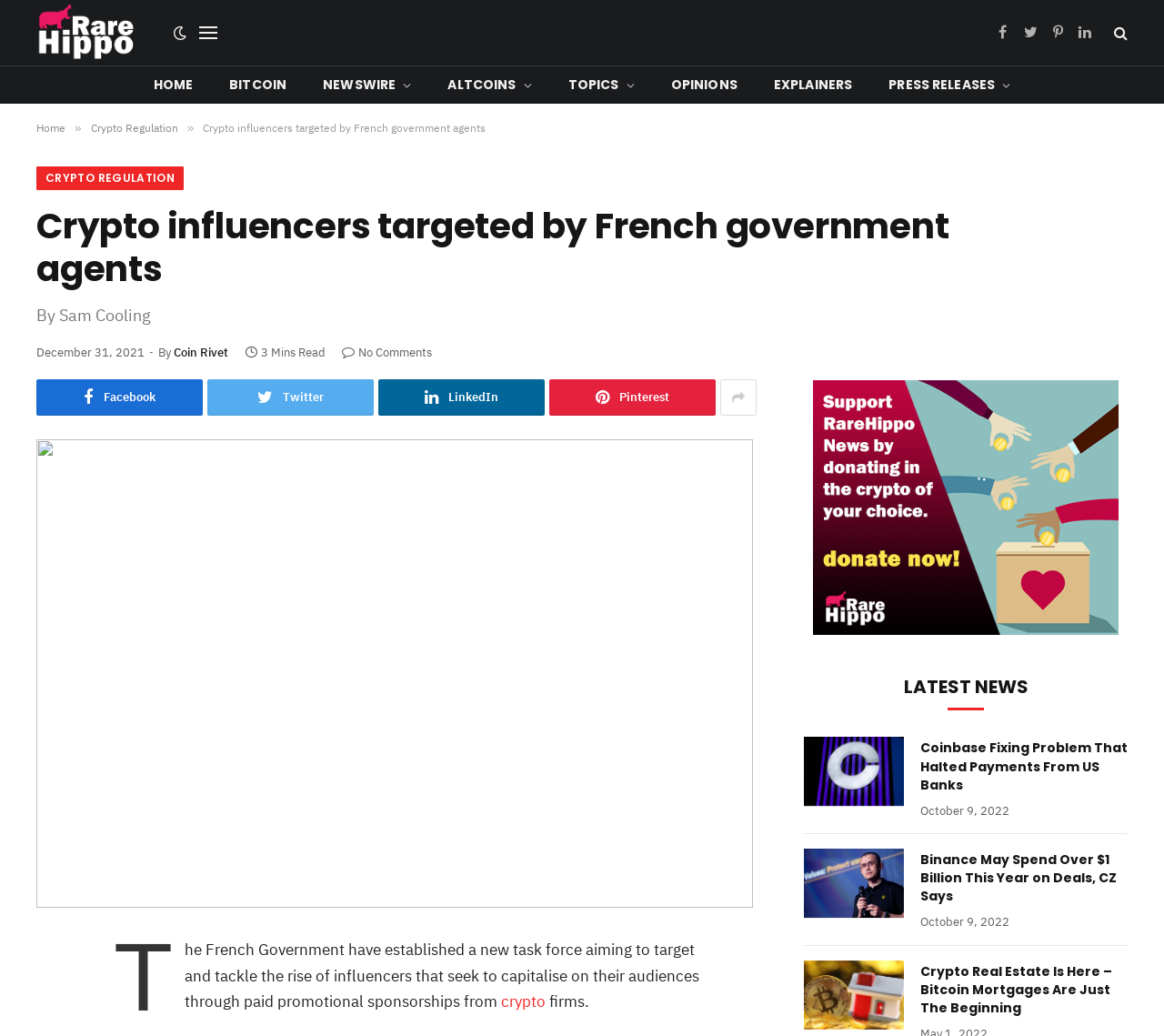Please locate and generate the primary heading on this webpage.

Crypto influencers targeted by French government agents